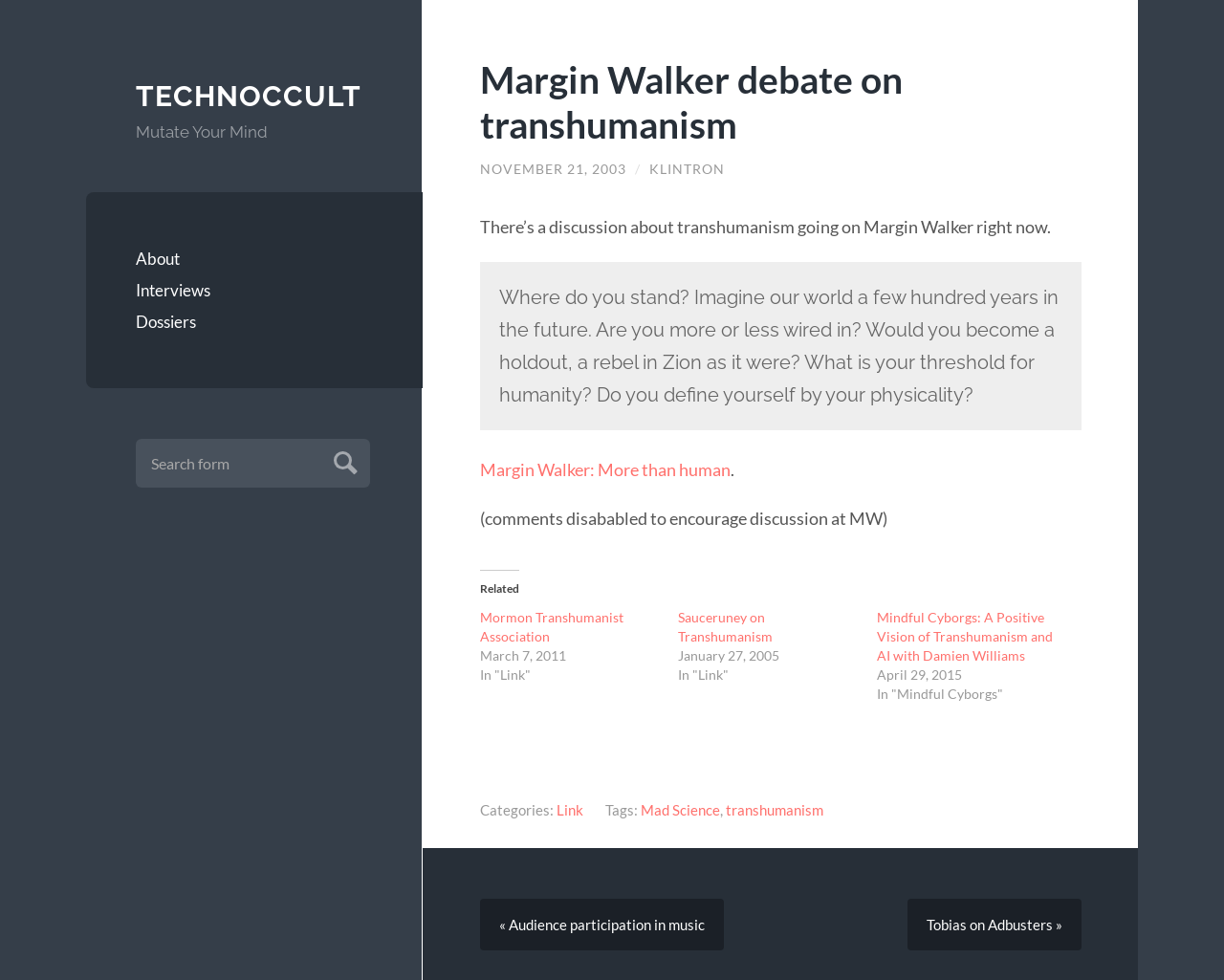Kindly determine the bounding box coordinates of the area that needs to be clicked to fulfill this instruction: "Explore the Mormon Transhumanist Association".

[0.392, 0.621, 0.509, 0.657]